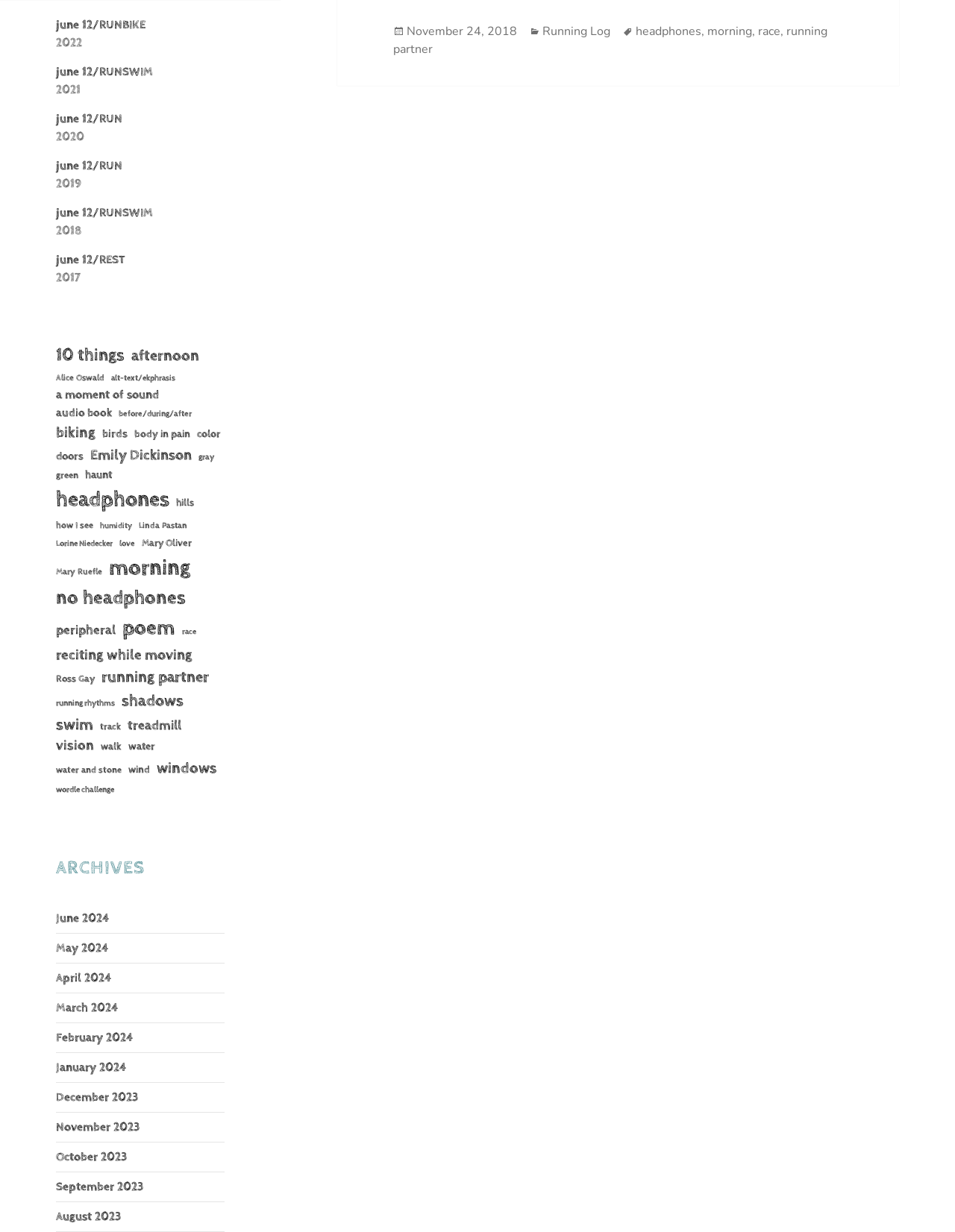Identify the bounding box for the described UI element: "a moment of sound".

[0.059, 0.314, 0.167, 0.328]